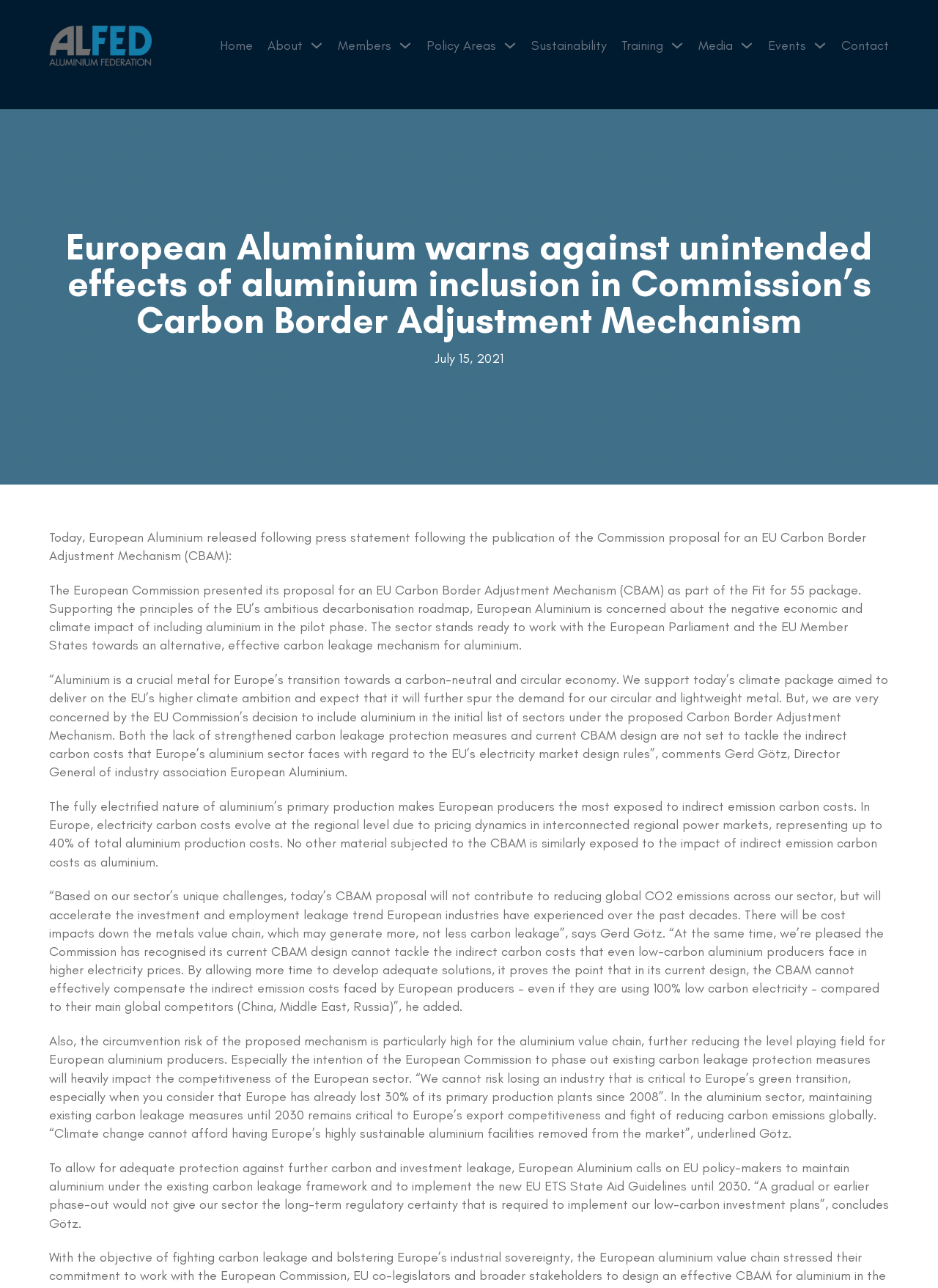Locate the bounding box coordinates of the clickable part needed for the task: "Click on Contact".

[0.897, 0.028, 0.948, 0.044]